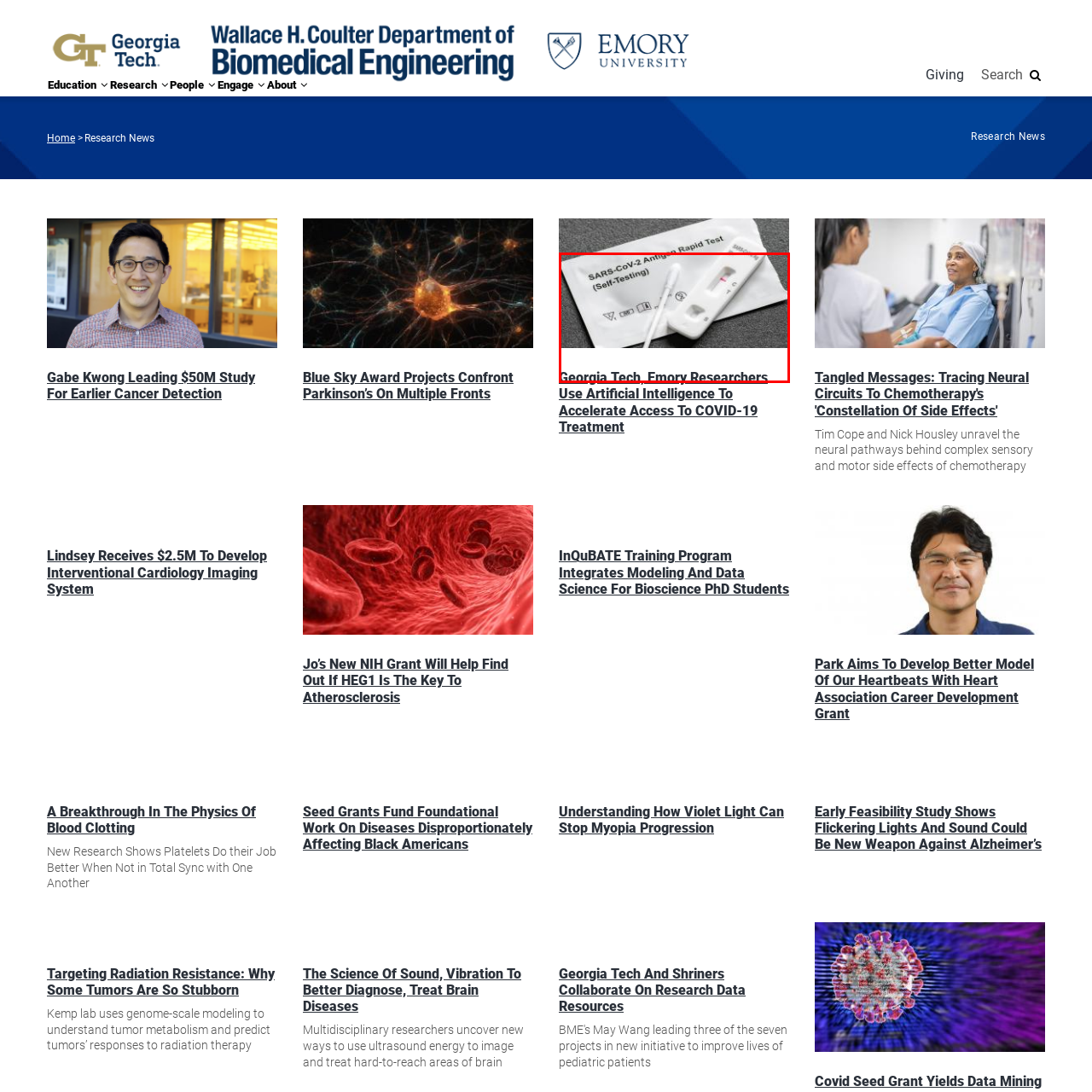Explain in detail what is depicted in the image within the red-bordered box.

The image depicts a SARS-CoV-2 antigen self-testing kit, which includes a test strip and a cotton swab for sample collection. The packaging prominently features the text "SARS-CoV-2 Antigen (Self-Testing)", emphasizing its use for at-home testing. Below the image, the caption references ongoing research by Georgia Tech and Emory University, highlighting their efforts in utilizing this testing method to enhance access to COVID-19 diagnostics. This visual encapsulates an essential tool in public health management during the pandemic, showcasing the intersection of research and practical application in combating COVID-19.